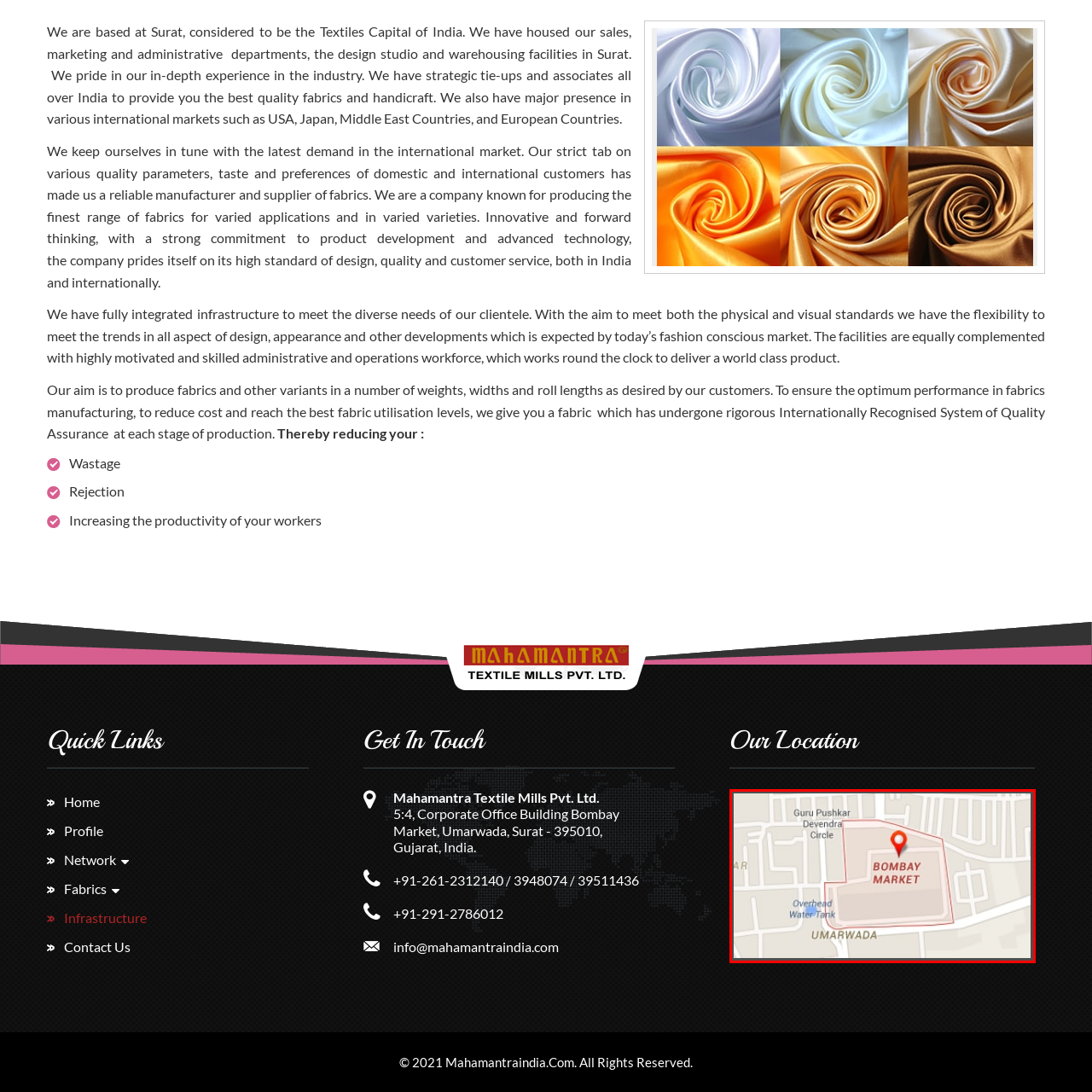What type of businesses operate in Bombay Market?
Examine the red-bounded area in the image carefully and respond to the question with as much detail as possible.

The caption states that Bombay Market serves as a key hub for various businesses, including those in textiles. This implies that the market is a hub for multiple types of businesses, with textiles being one of them.